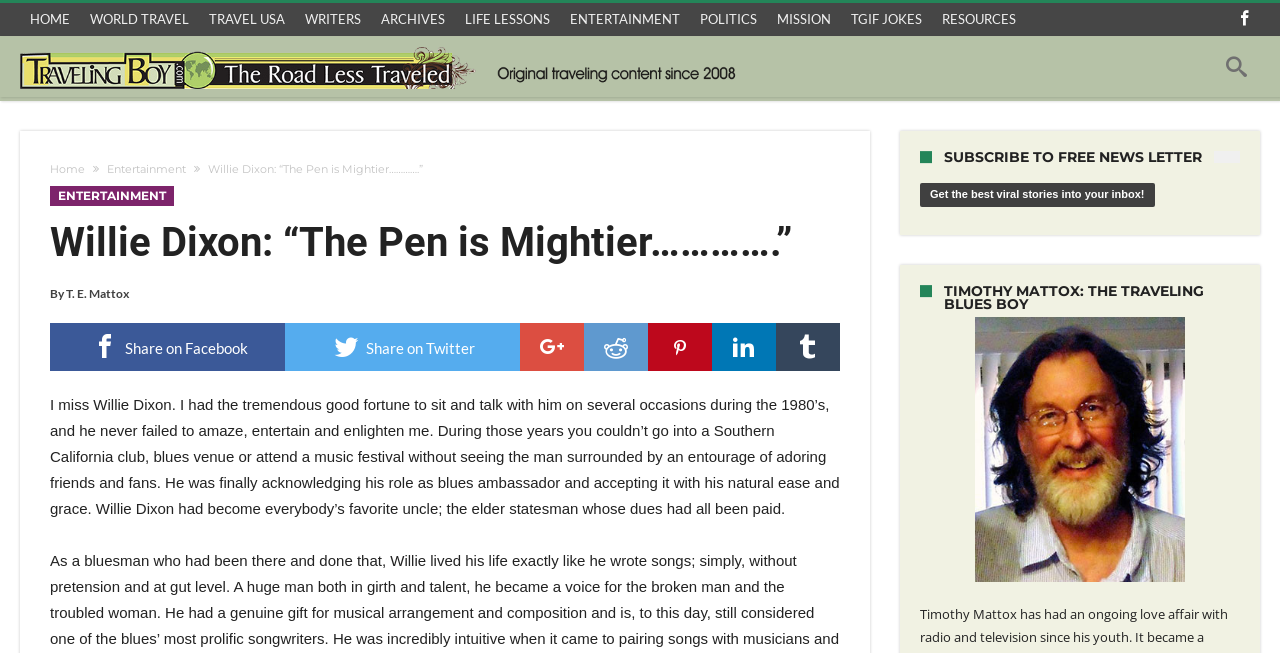Please specify the bounding box coordinates of the clickable section necessary to execute the following command: "View Timothy Mattox's image".

[0.762, 0.485, 0.926, 0.891]